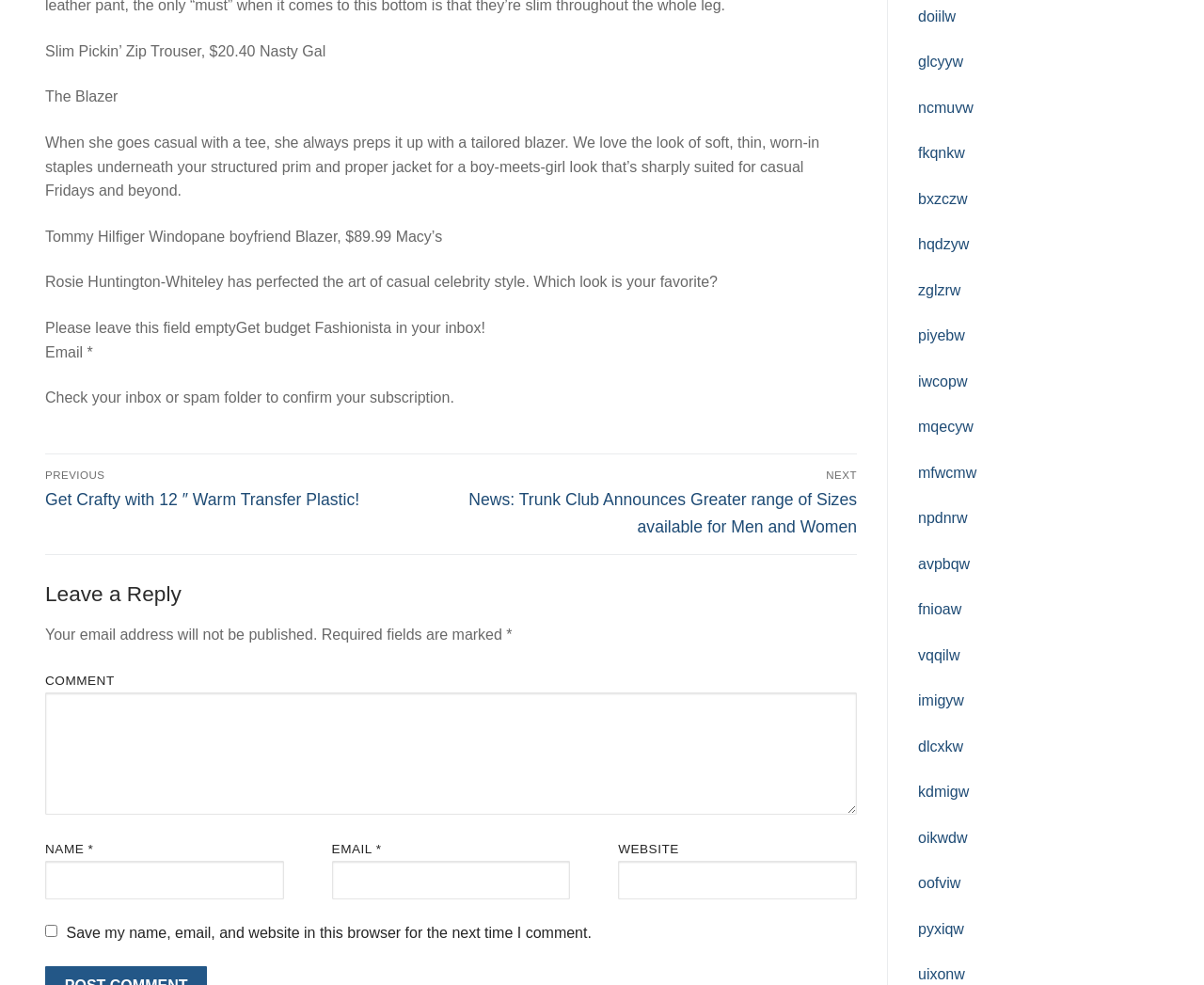Find the bounding box coordinates for the element described here: "parent_node: NAME * name="author"".

[0.038, 0.874, 0.236, 0.913]